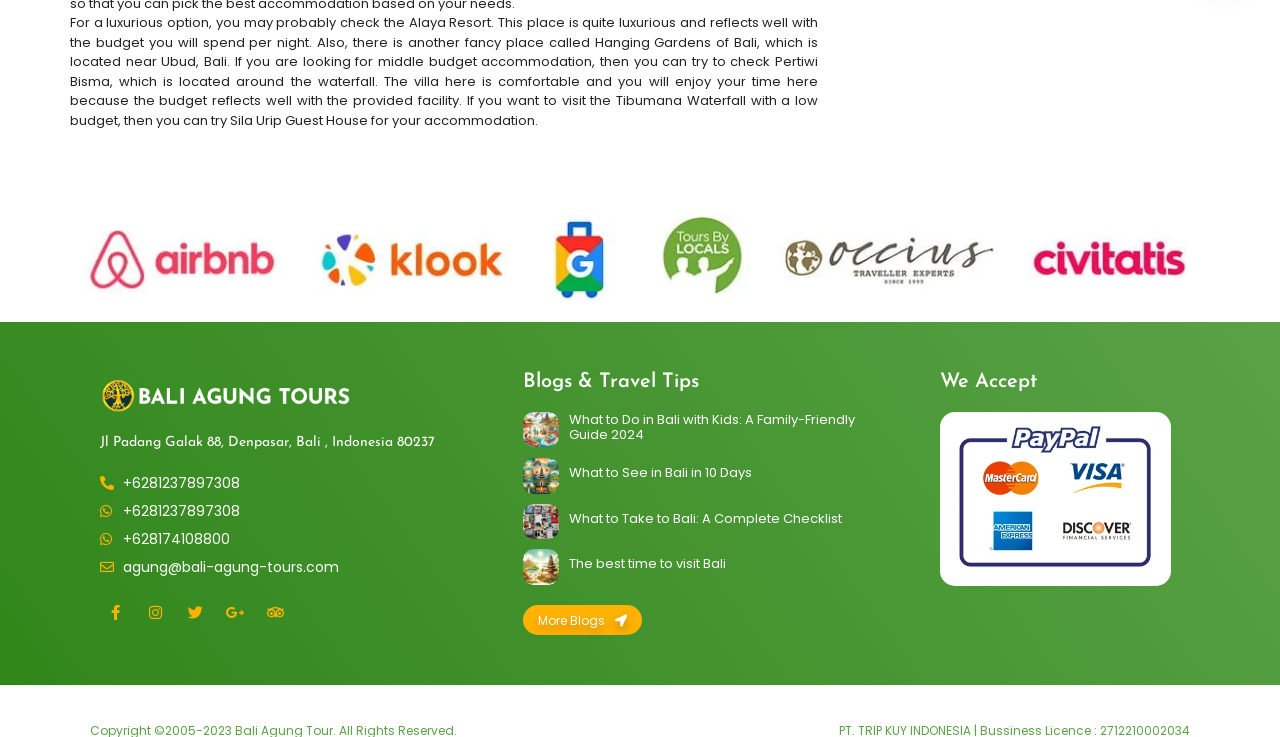Please determine the bounding box coordinates of the clickable area required to carry out the following instruction: "Read the blog about what to do in Bali with kids". The coordinates must be four float numbers between 0 and 1, represented as [left, top, right, bottom].

[0.444, 0.558, 0.687, 0.601]